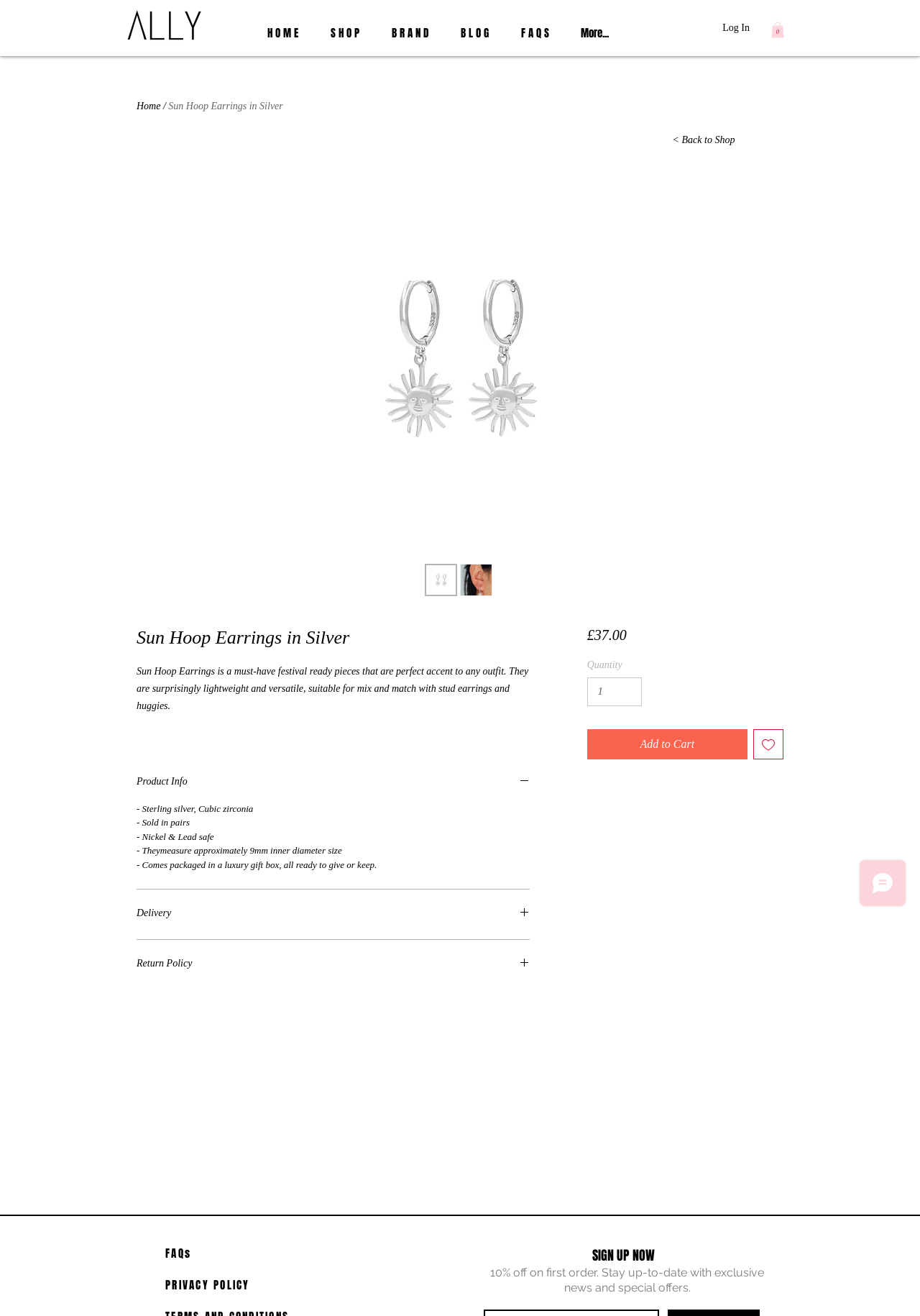Please identify the bounding box coordinates of the area that needs to be clicked to follow this instruction: "Go back to shop".

[0.709, 0.096, 0.82, 0.117]